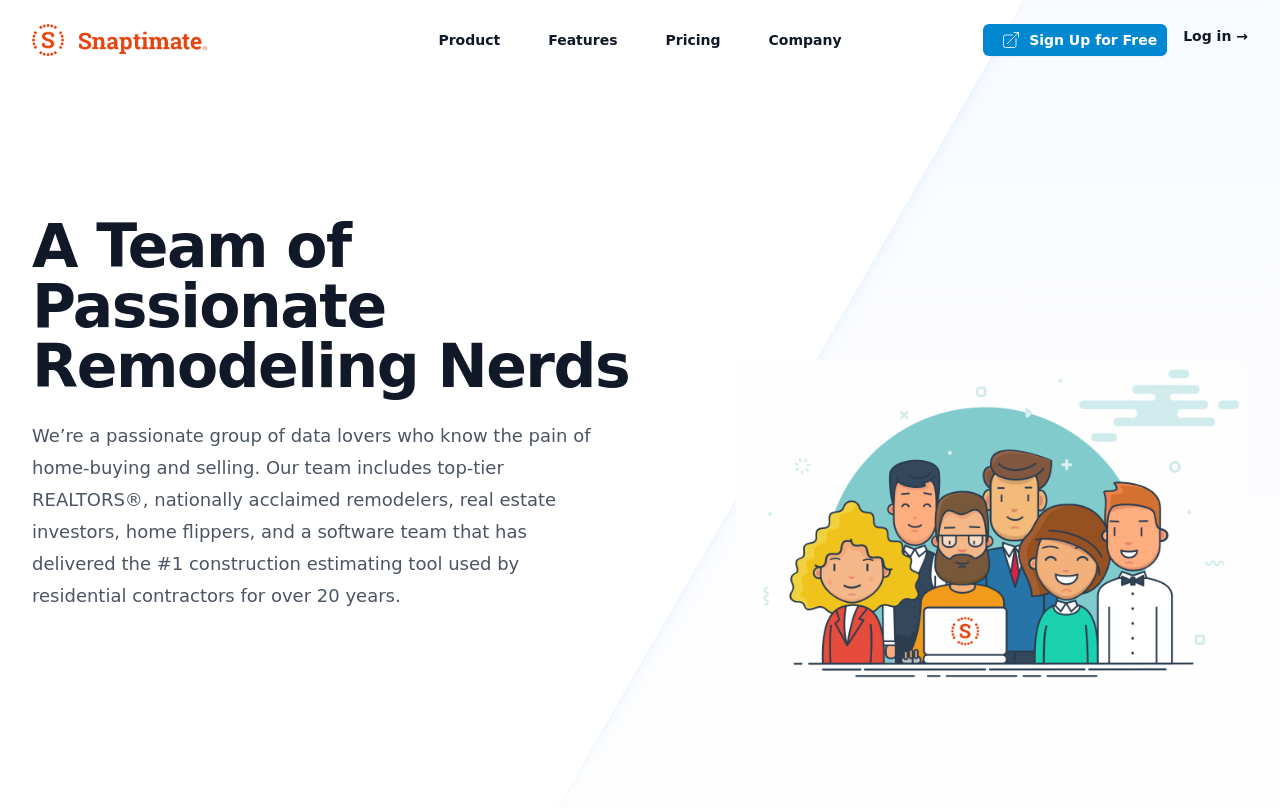How many navigation links are there?
Give a single word or phrase answer based on the content of the image.

7